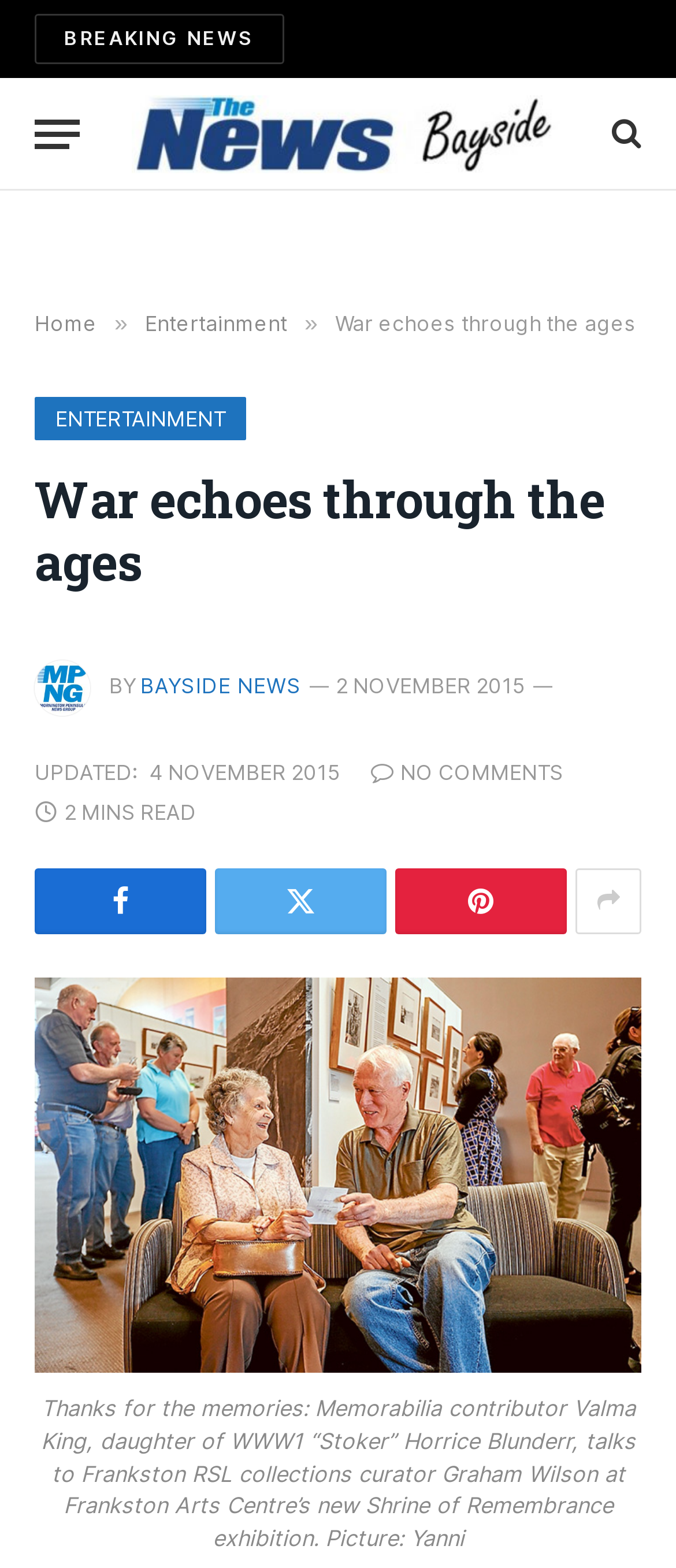Identify the bounding box coordinates for the UI element described as: "Breaking News".

[0.051, 0.009, 0.42, 0.041]